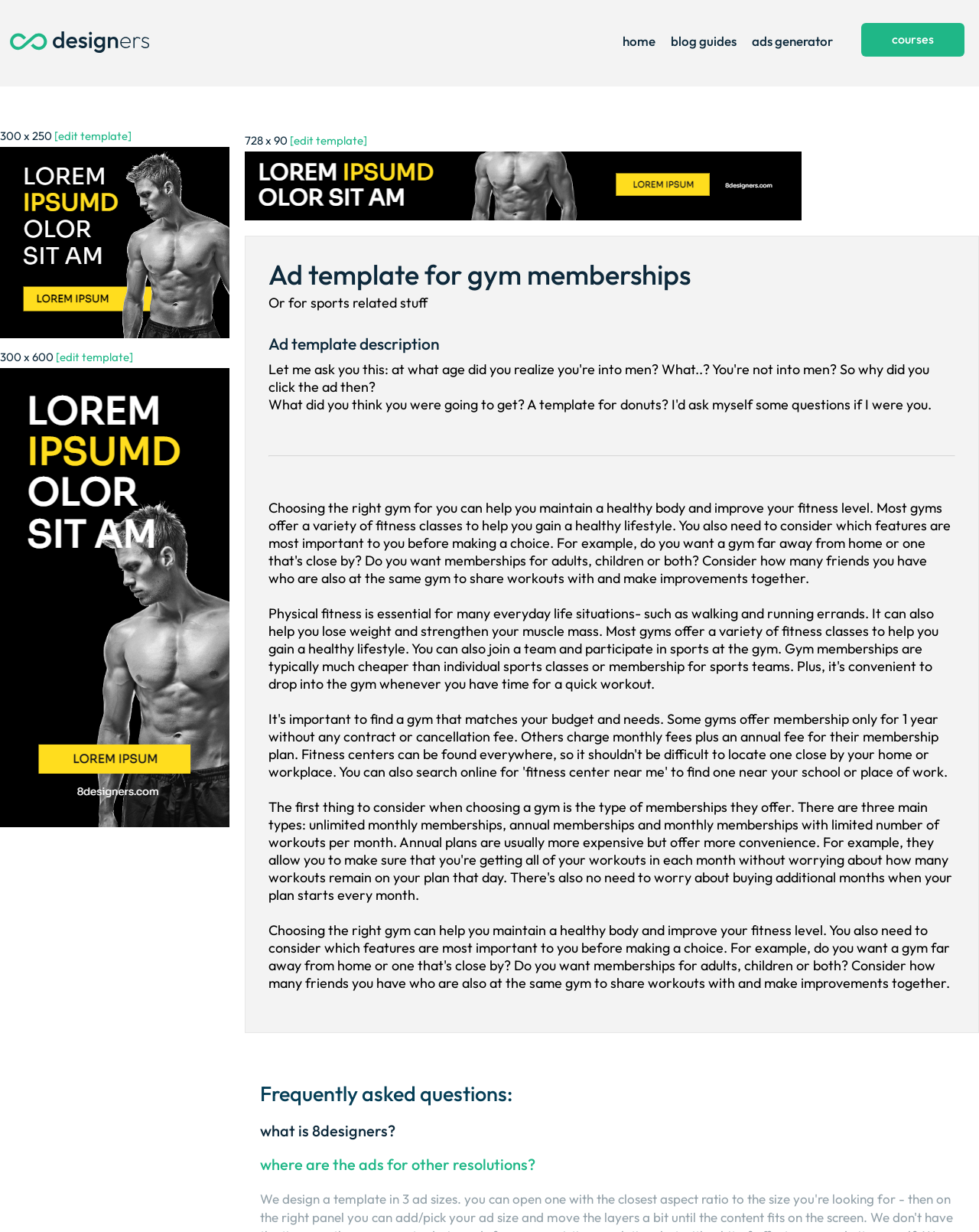Please determine the bounding box coordinates of the section I need to click to accomplish this instruction: "generate ads".

[0.762, 0.021, 0.858, 0.045]